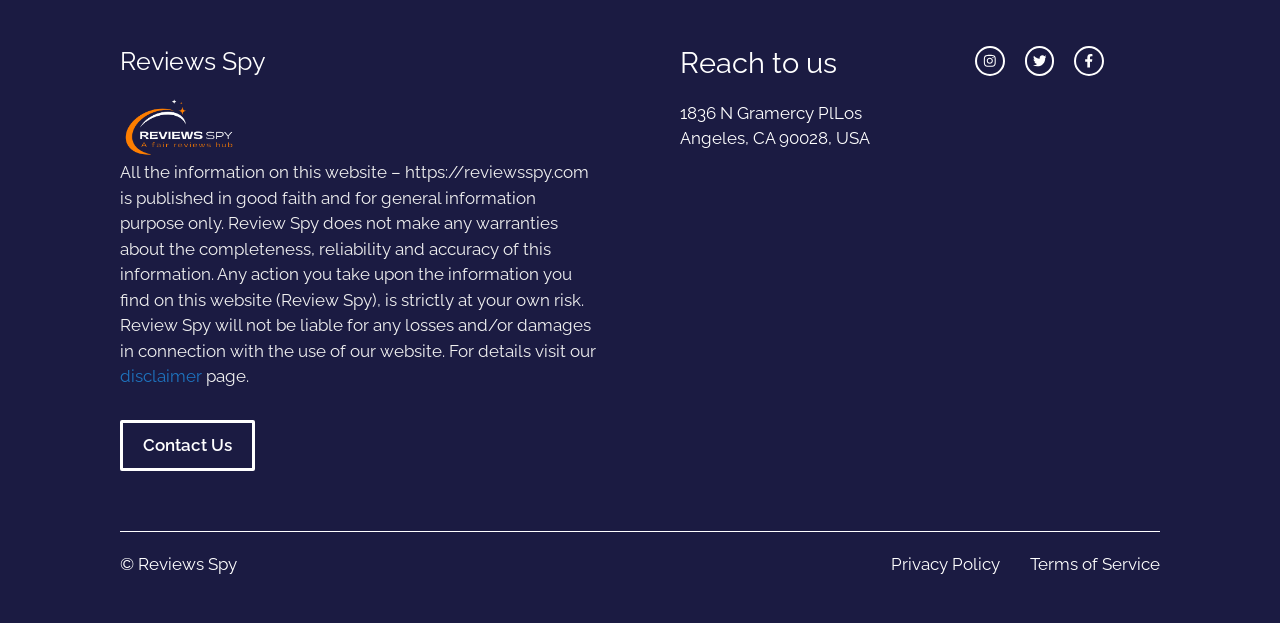Given the description of a UI element: "aria-label="twitter link"", identify the bounding box coordinates of the matching element in the webpage screenshot.

[0.801, 0.074, 0.824, 0.121]